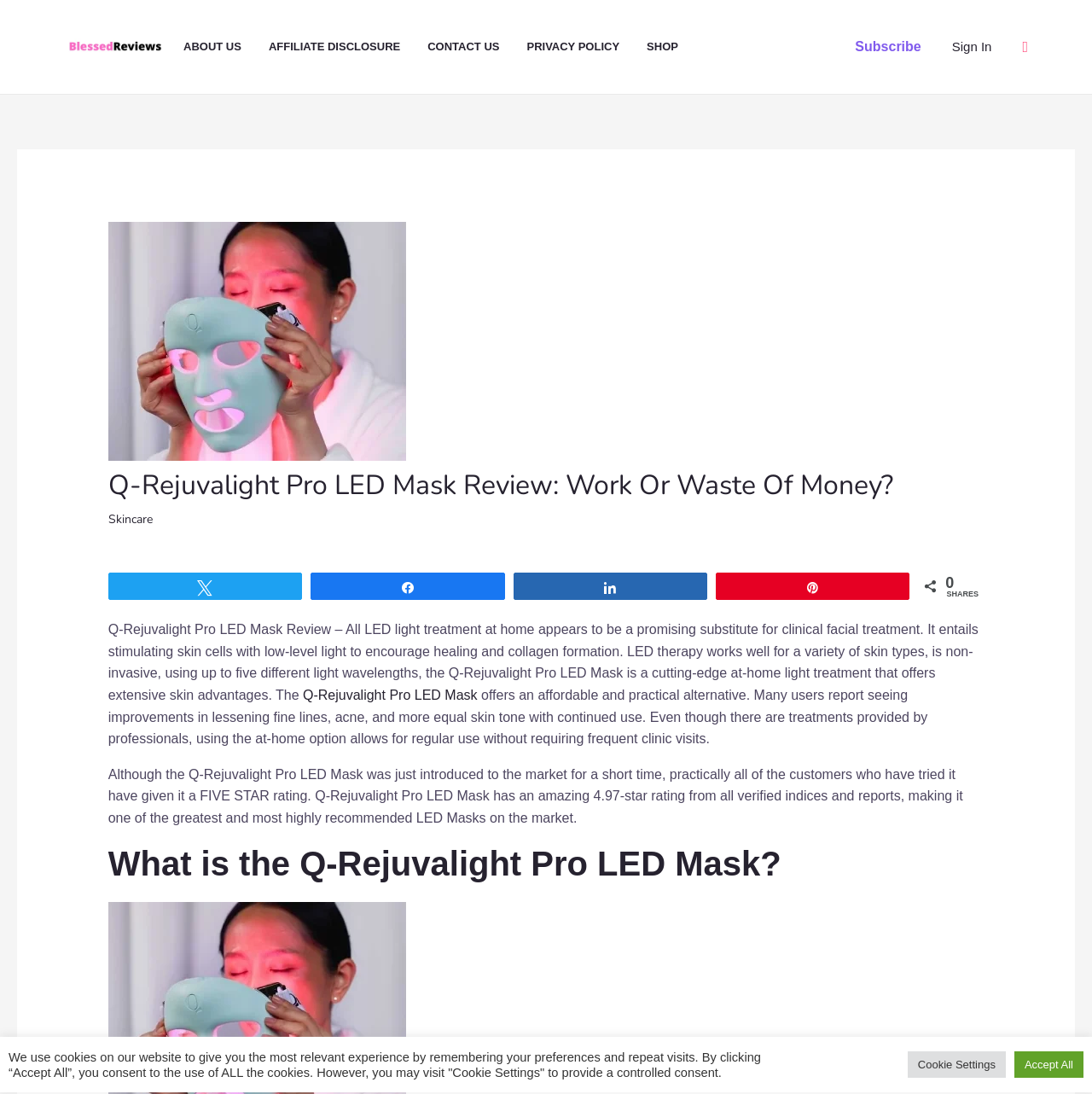Describe every aspect of the webpage in a detailed manner.

The webpage is a review of the Q-Rejuvalight Pro LED Mask, a product that offers at-home LED light treatment for facial skin care. At the top left corner, there is a logo of "Blessed Reviews" with a link to the website's homepage. Next to it, there is a navigation menu with links to "About Us", "Affiliate Disclosure", "Contact Us", "Privacy Policy", and "Shop".

On the top right corner, there are links to "Subscribe" and an "Account icon link" that leads to a "Sign In" page. There is also a "Search icon link" nearby.

The main content of the webpage is divided into sections. The first section has a heading "Q-Rejuvalight Pro LED Mask Review: Work Or Waste Of Money?" and an image of the product. Below the heading, there is a link to the "Skincare" category.

The next section provides a brief introduction to the product, explaining how it works and its benefits. There are also social media links to share the review on Twitter, Facebook, and Pinterest.

The following sections provide more detailed information about the product, including its features and customer reviews. There are two paragraphs of text that describe the product's benefits and its high rating from customers.

At the bottom of the webpage, there is a notification about the use of cookies on the website, with options to "Accept All" or visit "Cookie Settings" to provide controlled consent.